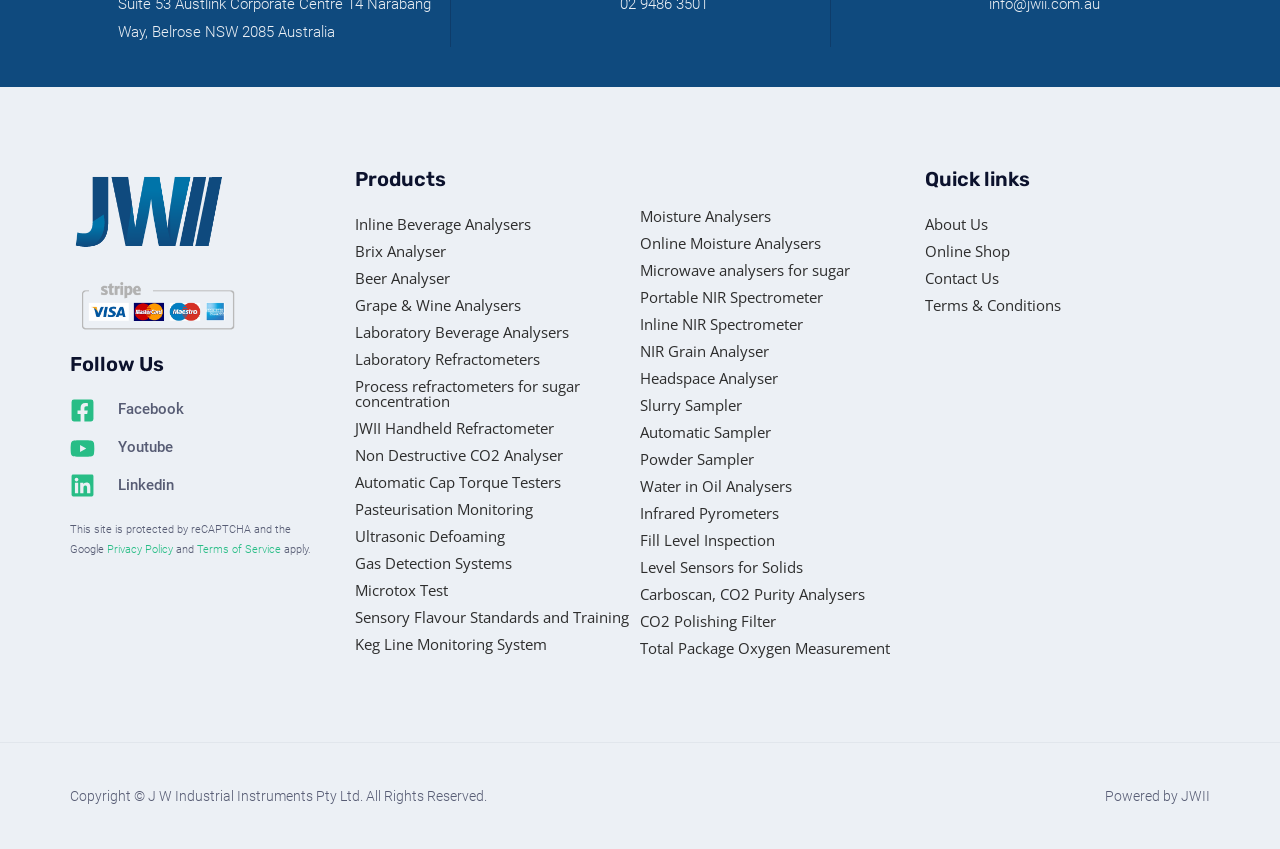Specify the bounding box coordinates for the region that must be clicked to perform the given instruction: "Go to About Us".

[0.723, 0.249, 0.829, 0.28]